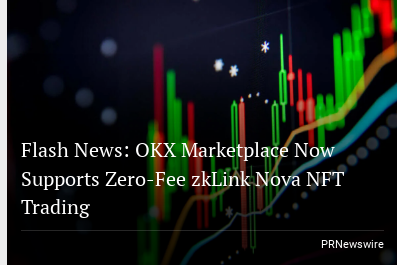What is the source of the news?
Please answer the question as detailed as possible based on the image.

The caption credits the source of the news to PRNewswire, which is a reliable and timely source of information, underscoring the credibility of the announcement.